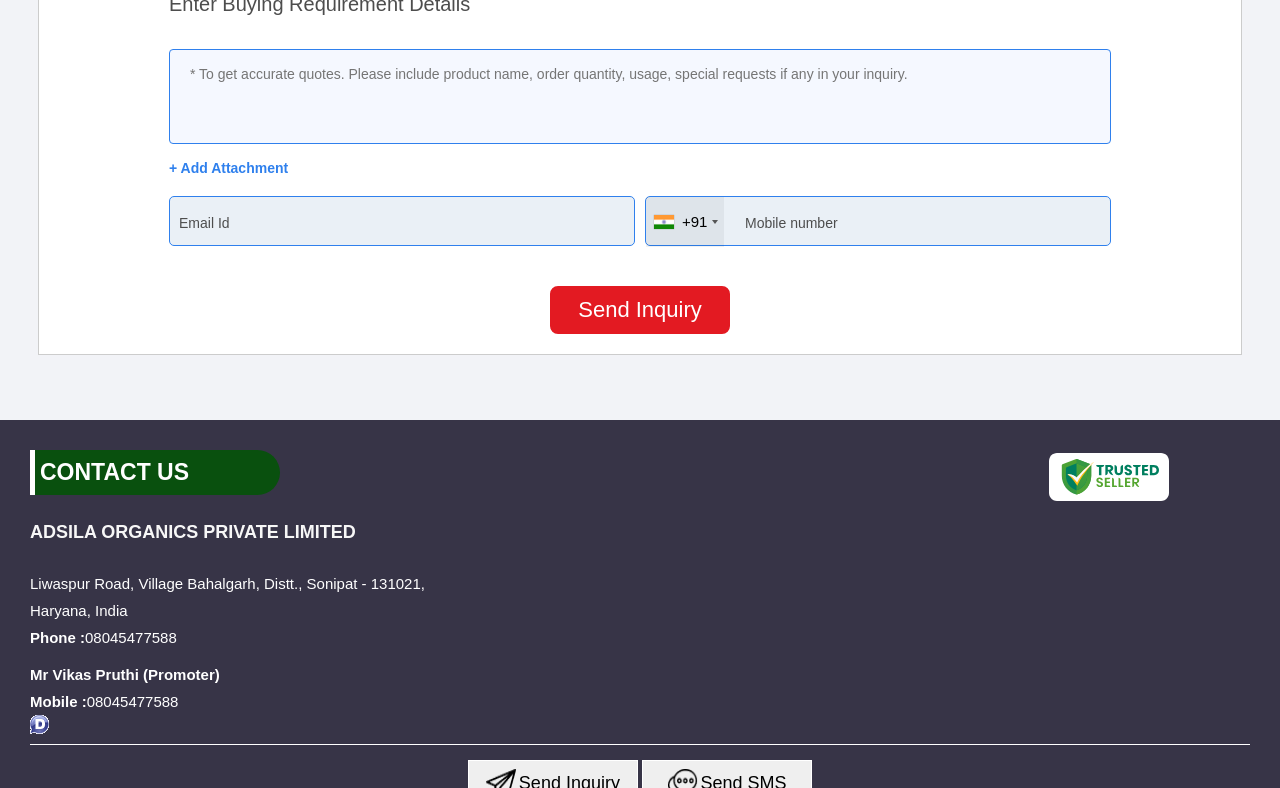Provide the bounding box coordinates of the area you need to click to execute the following instruction: "Follow NV Museums on Facebook".

None